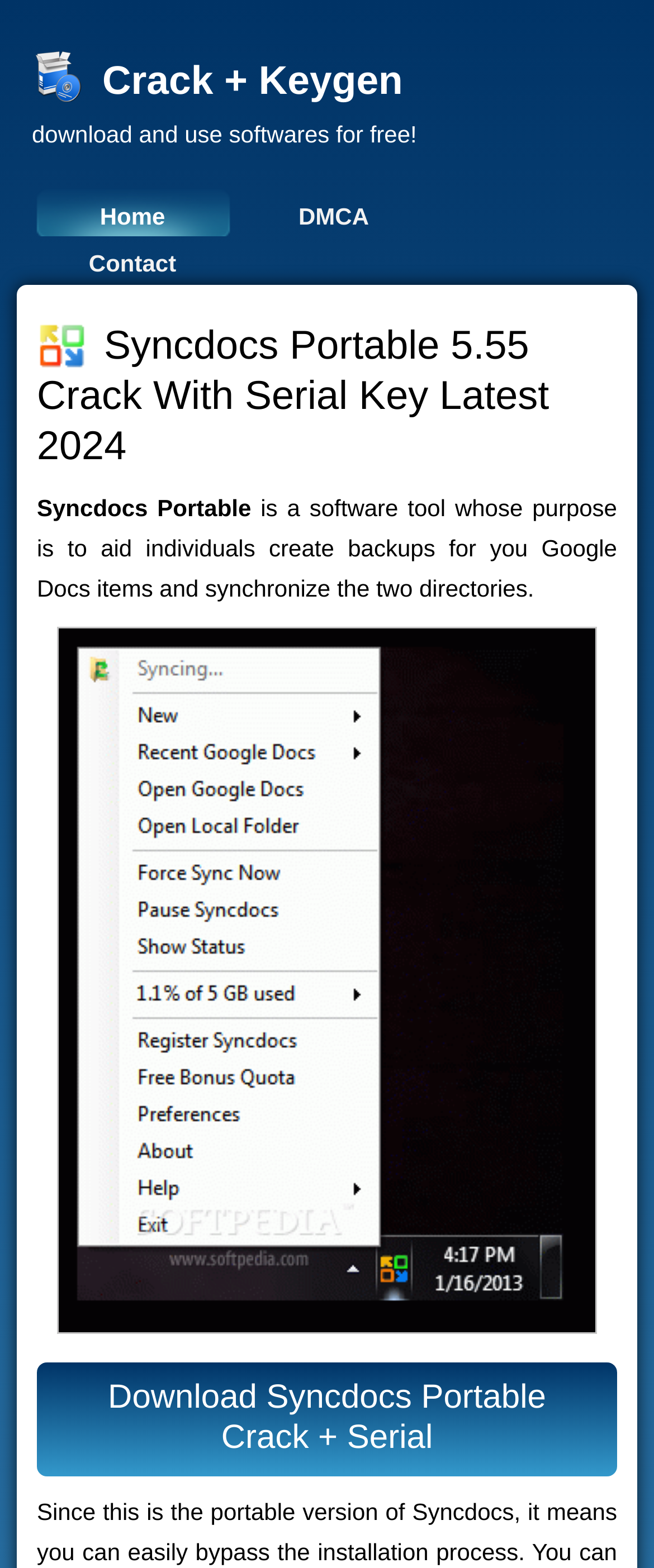Provide the bounding box coordinates, formatted as (top-left x, top-left y, bottom-right x, bottom-right y), with all values being floating point numbers between 0 and 1. Identify the bounding box of the UI element that matches the description: Home

[0.049, 0.12, 0.356, 0.151]